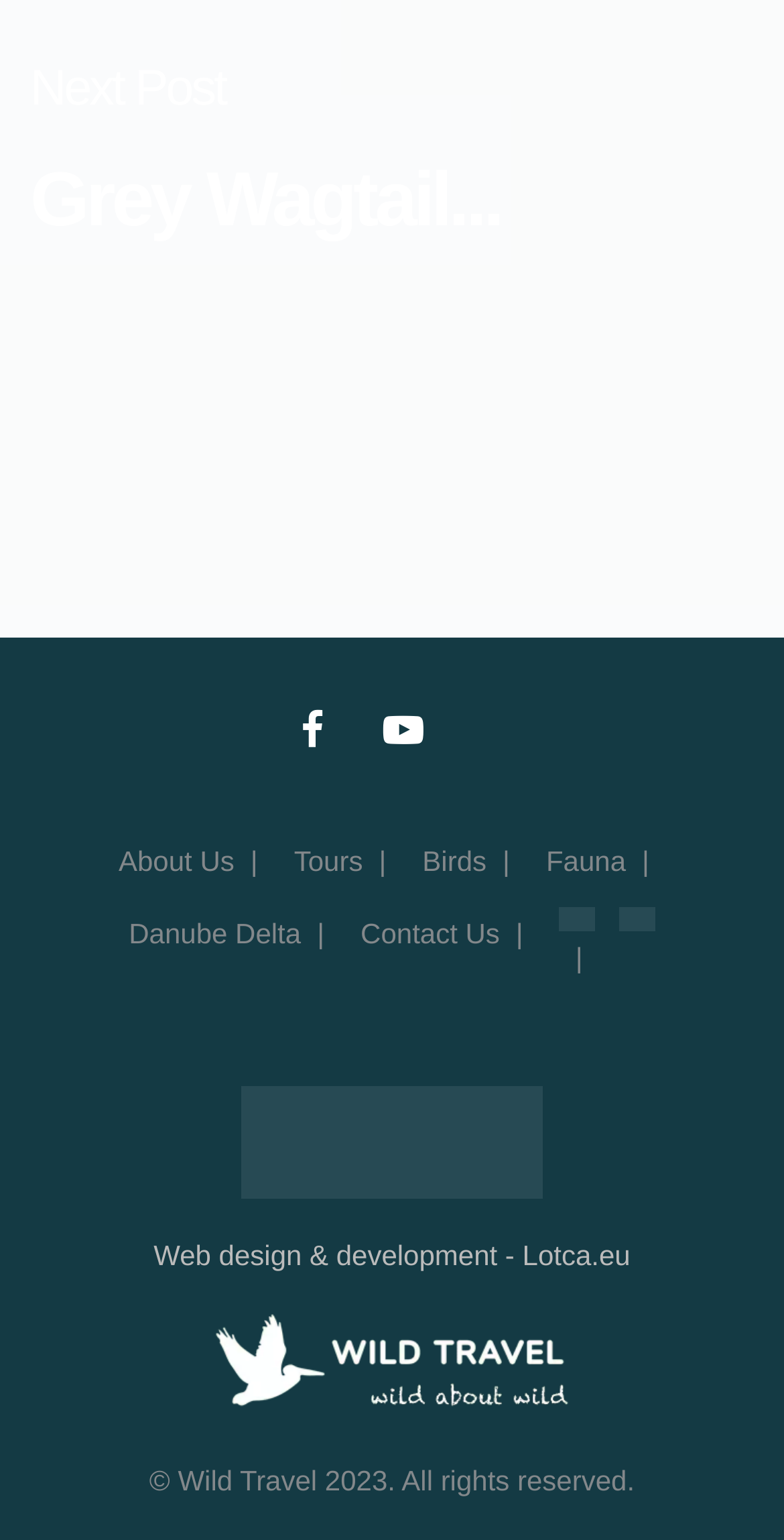For the given element description alt="French", determine the bounding box coordinates of the UI element. The coordinates should follow the format (top-left x, top-left y, bottom-right x, bottom-right y) and be within the range of 0 to 1.

[0.713, 0.59, 0.764, 0.605]